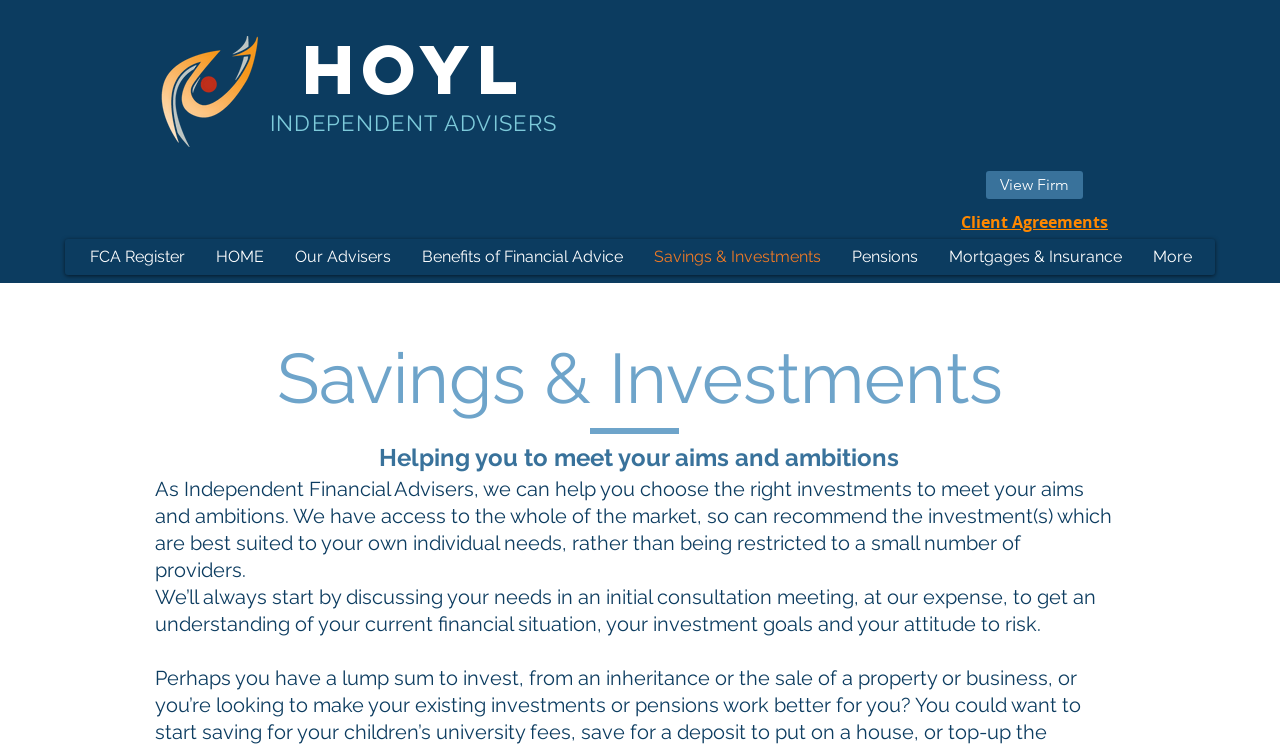Refer to the image and provide a thorough answer to this question:
What is the purpose of the initial consultation meeting?

According to the StaticText element, the initial consultation meeting is to get an understanding of the user's current financial situation, investment goals, and attitude to risk, which implies that the purpose of the meeting is to understand the user's financial situation.